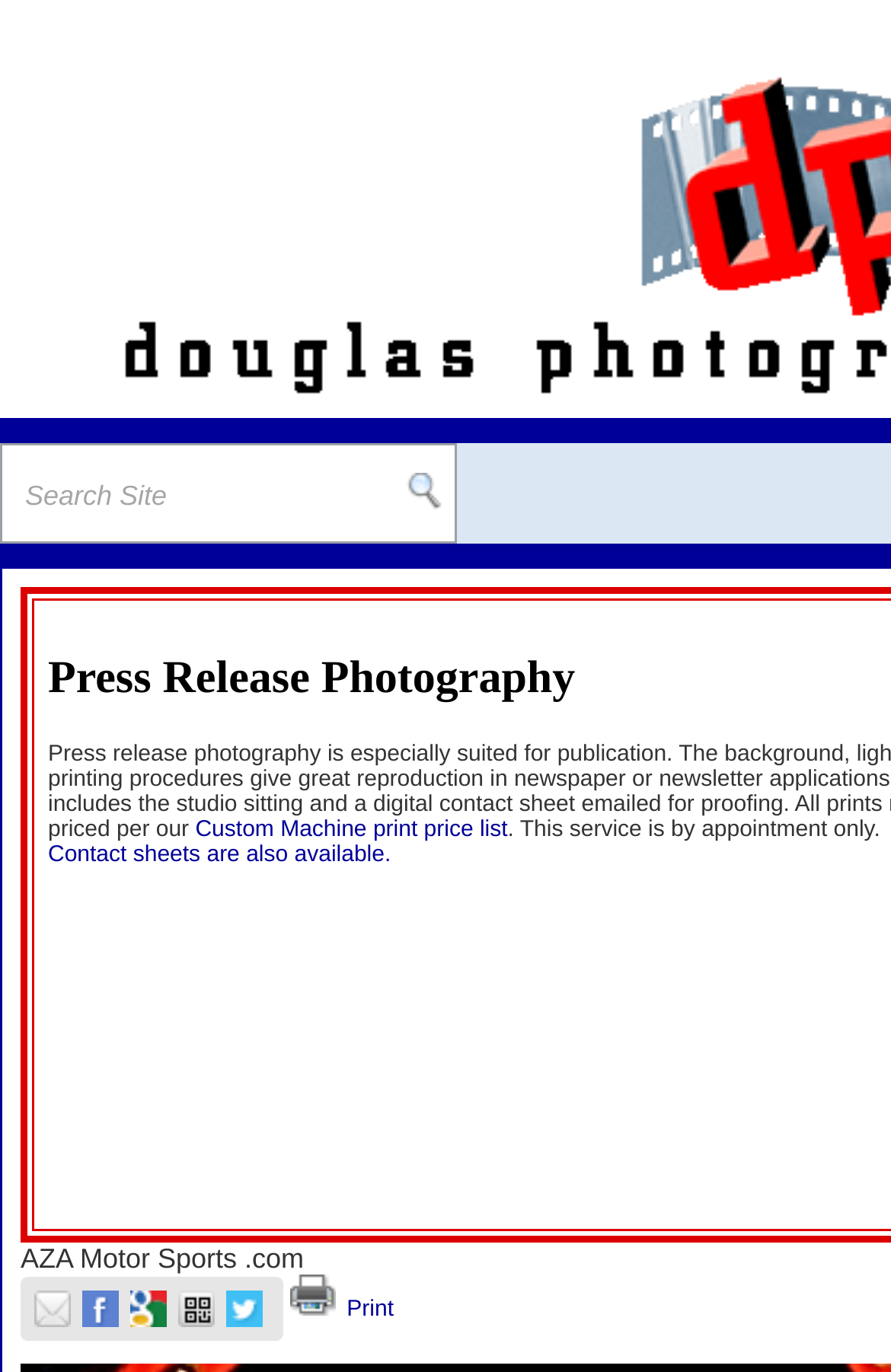Provide a comprehensive description of the webpage.

The webpage is about AZA Motor Sports, with a focus on Austin Allen Racing in Wichita, KS. At the top-left corner, there is a textbox, likely for search or input purposes. Next to it, a "Submit" button is positioned. 

Below the textbox and button, there are two links: "Press Release Photography" and "Custom Machine print price list". The former is located more to the left, while the latter is positioned more to the right.

At the bottom of the page, the website's title "AZA Motor Sports.com" is displayed prominently. To the right of the title, there are several social media and sharing links, including "Tell a friend", "Share on Facebook", "Share on GoogleBookmarks", "QR Code", and "Tweet this". These links are aligned horizontally and are positioned near the bottom of the page.

Additionally, there is a "Print this page" link with a corresponding print icon image to its left. This link is also located near the bottom of the page, slightly above the social media links.